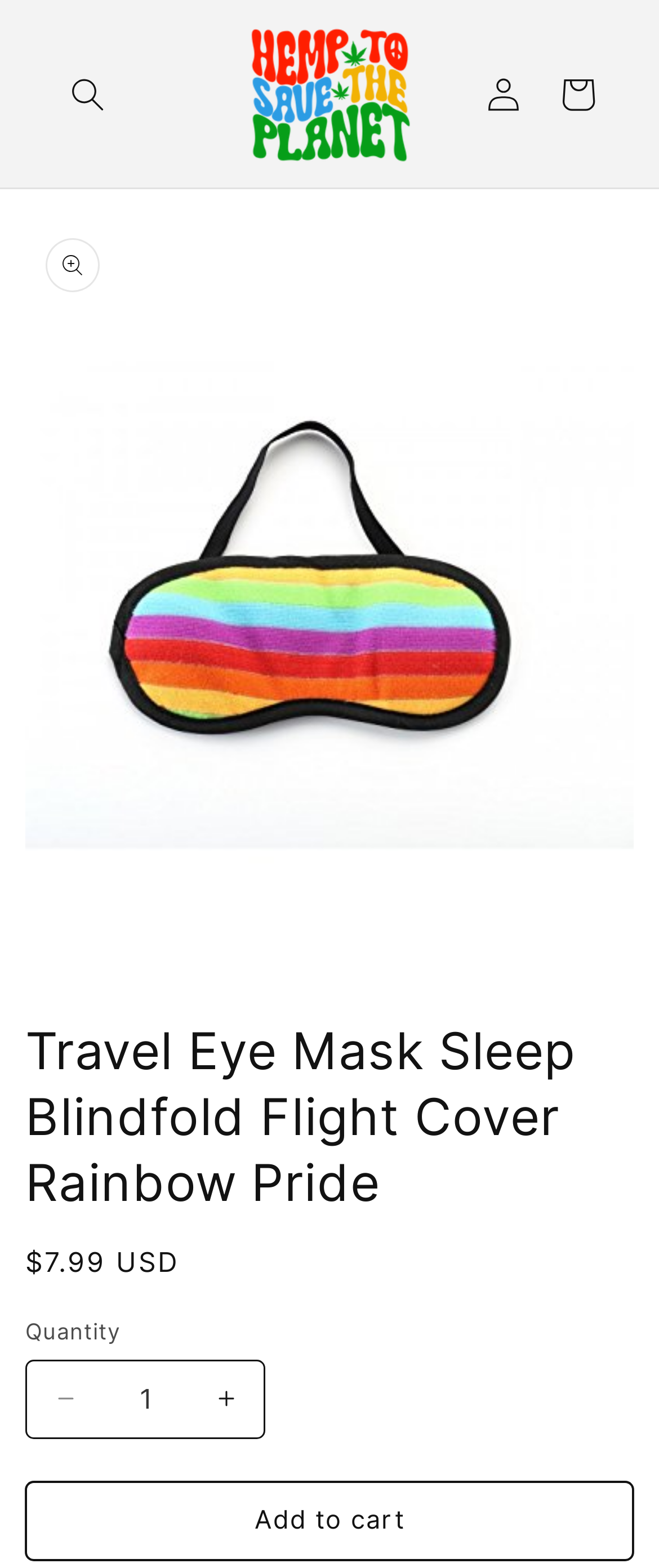What is the type of image displayed on the webpage?
Using the image as a reference, deliver a detailed and thorough answer to the question.

I found the image element with the text 'Travel Eye Mask Sleep Blindfold Flight Cover Rainbow Pride -.' which is likely a product image. The image is displayed in the 'Gallery Viewer' region.